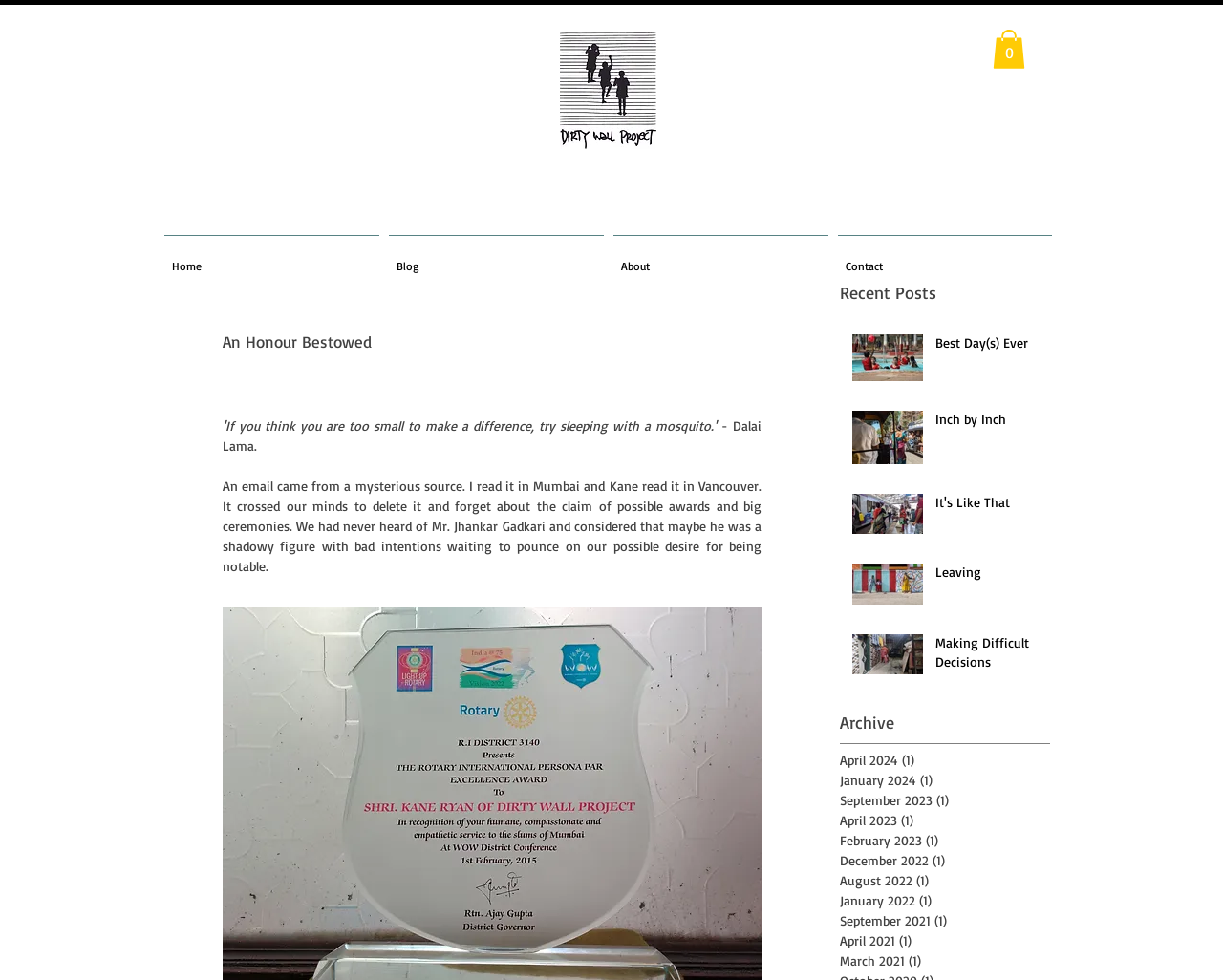What is the title of the first post in the recent posts section?
Could you answer the question in a detailed manner, providing as much information as possible?

The title of the first post in the recent posts section can be found in the link element with the text 'Best Day(s) Ever' which is located in the region with the heading 'Recent Posts'.